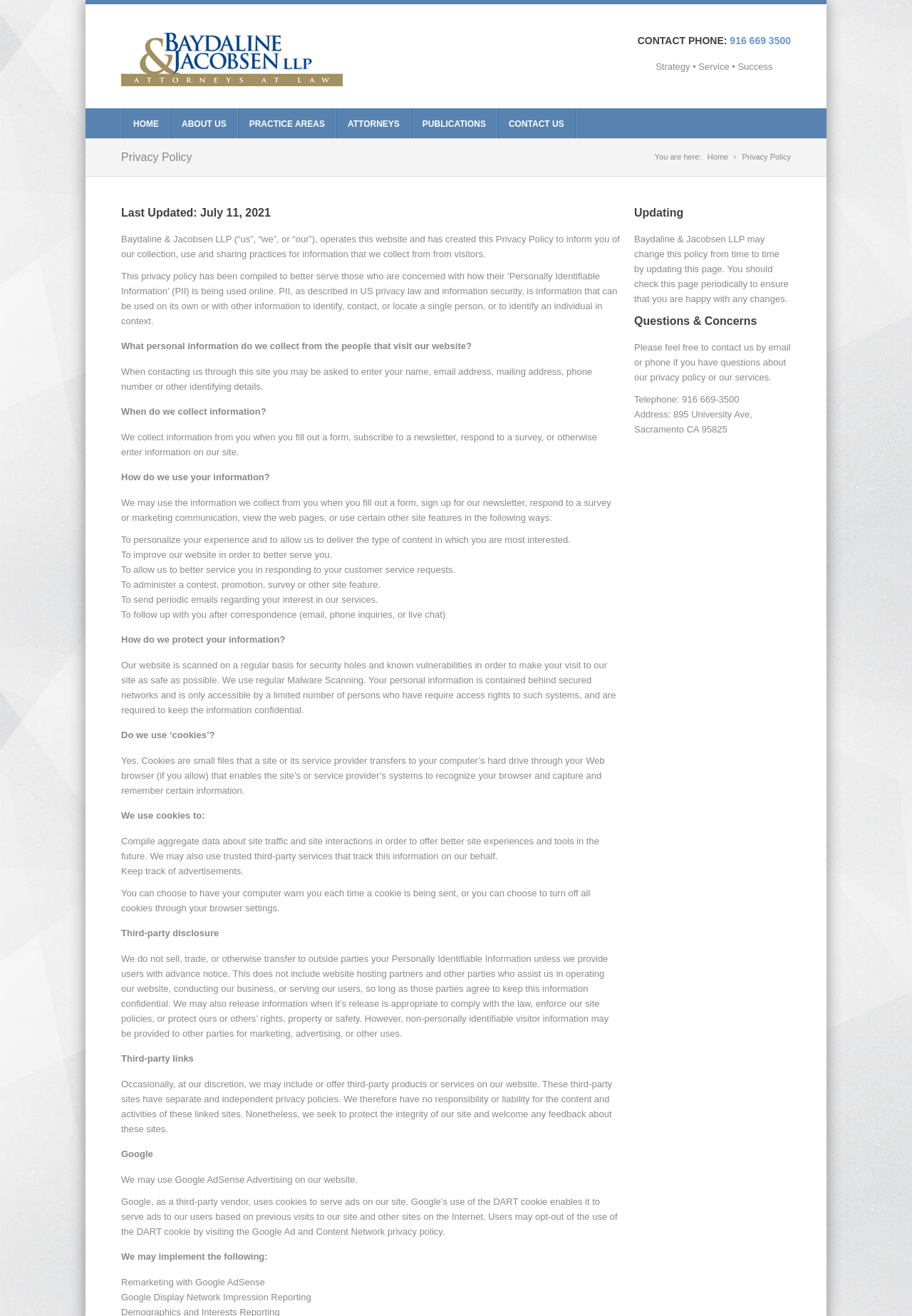Given the content of the image, can you provide a detailed answer to the question?
What is the address of Baydaline & Jacobsen LLP?

I found the address by looking at the static text element that contains the address, which is located at the bottom of the webpage.